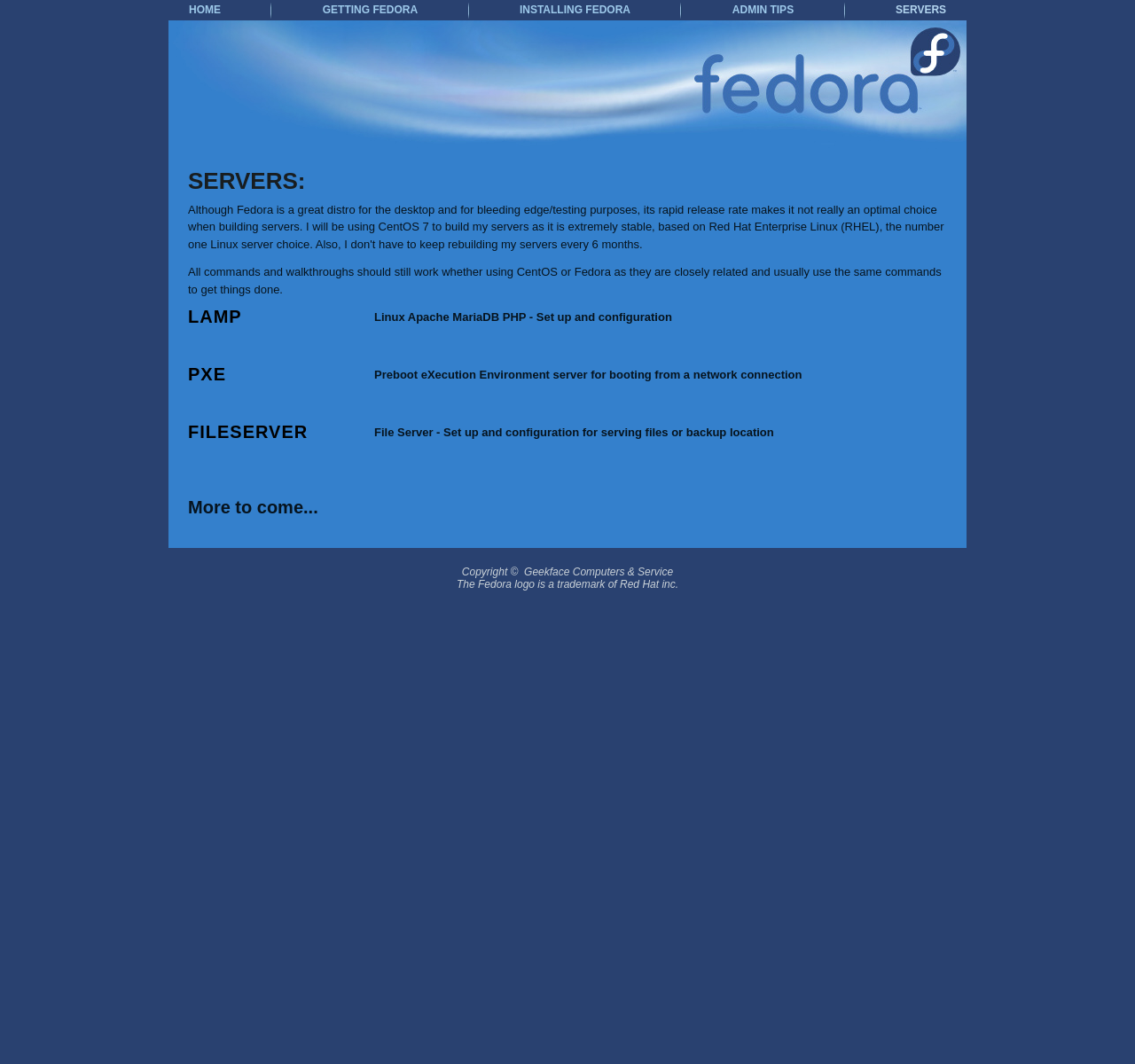Find the bounding box coordinates of the area that needs to be clicked in order to achieve the following instruction: "learn about pxes". The coordinates should be specified as four float numbers between 0 and 1, i.e., [left, top, right, bottom].

[0.166, 0.348, 0.199, 0.36]